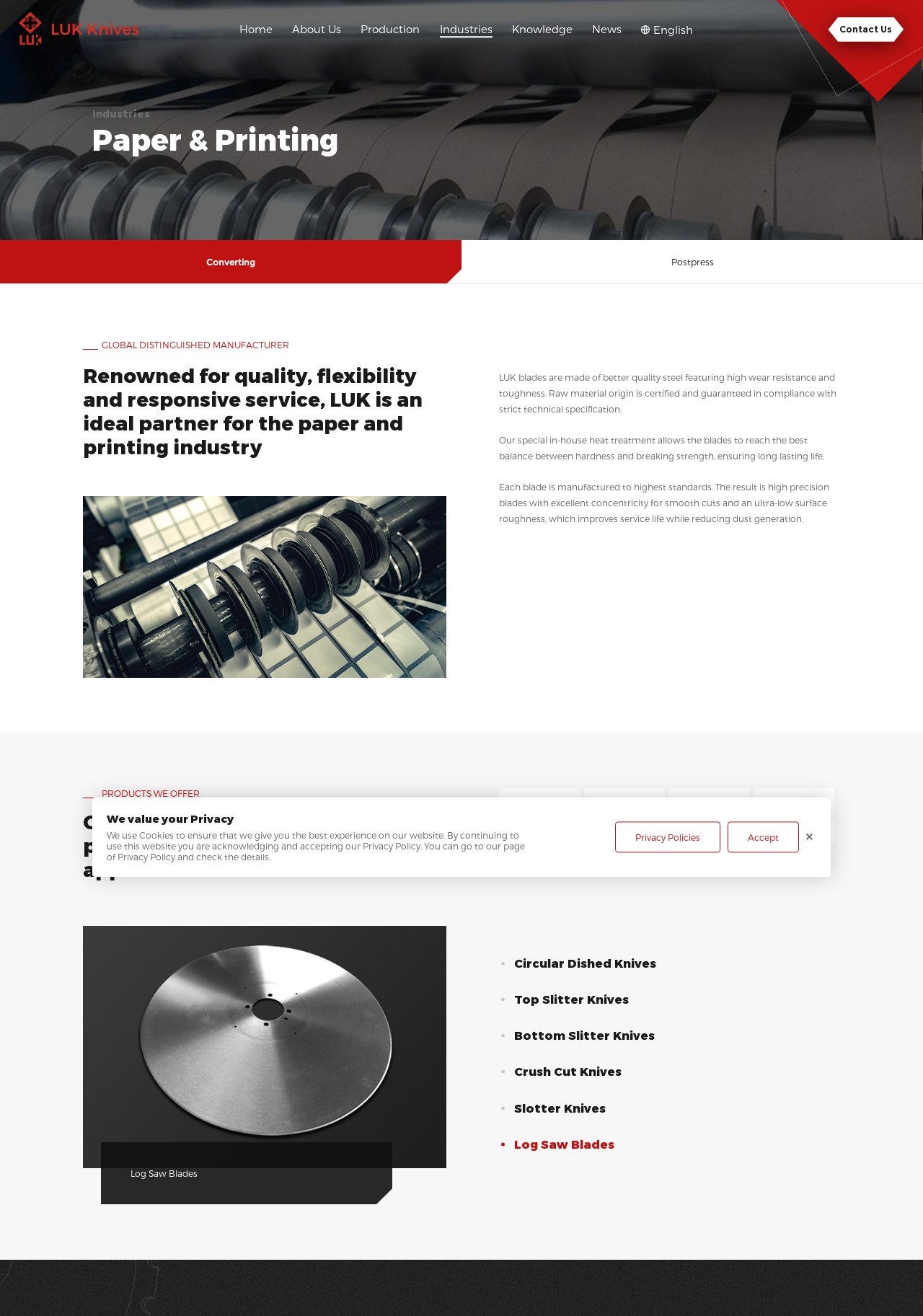What is the company's approach to quality?
Carefully analyze the image and provide a detailed answer to the question.

The webpage states that the company uses 'better quality steel featuring high wear resistance and toughness' and has a special in-house heat treatment process, indicating that the company prioritizes quality in its products.